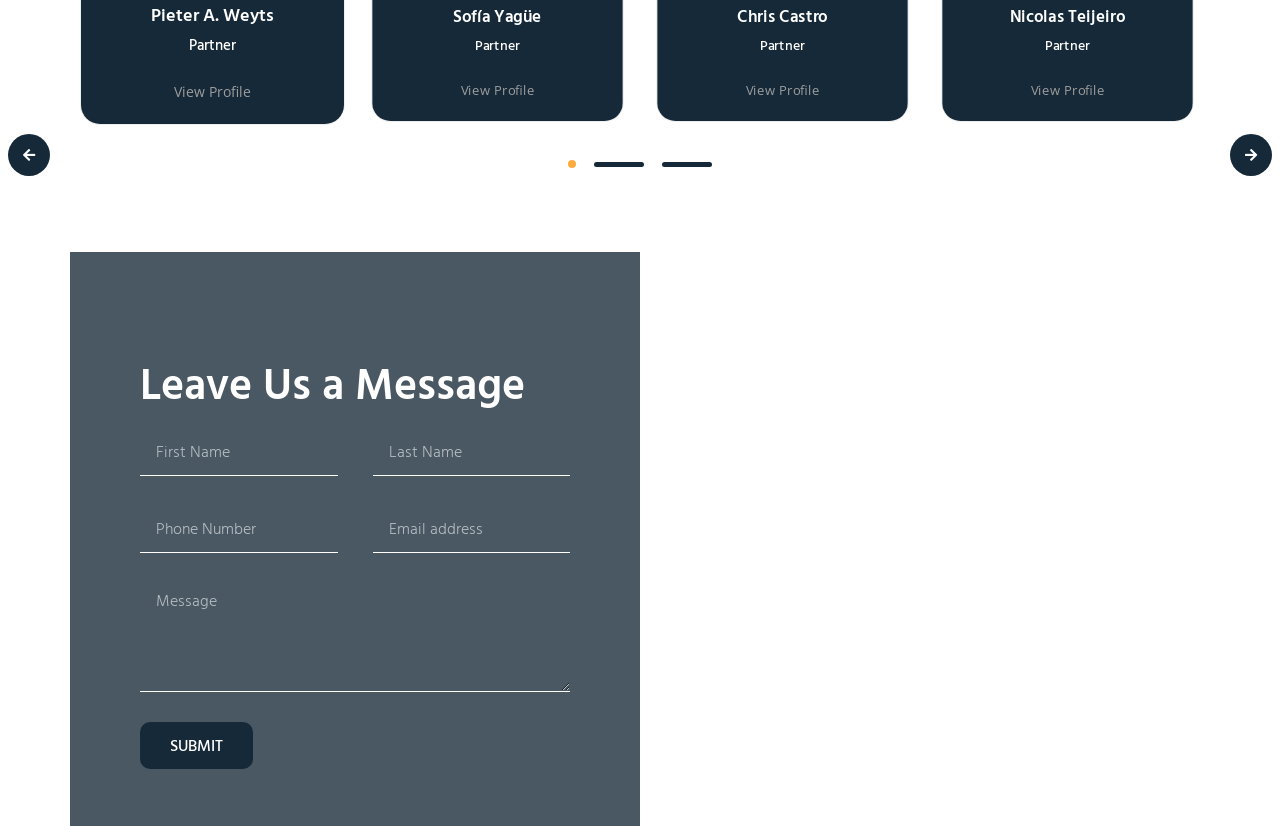Locate the bounding box coordinates of the clickable region necessary to complete the following instruction: "Enter first name". Provide the coordinates in the format of four float numbers between 0 and 1, i.e., [left, top, right, bottom].

[0.109, 0.52, 0.264, 0.576]